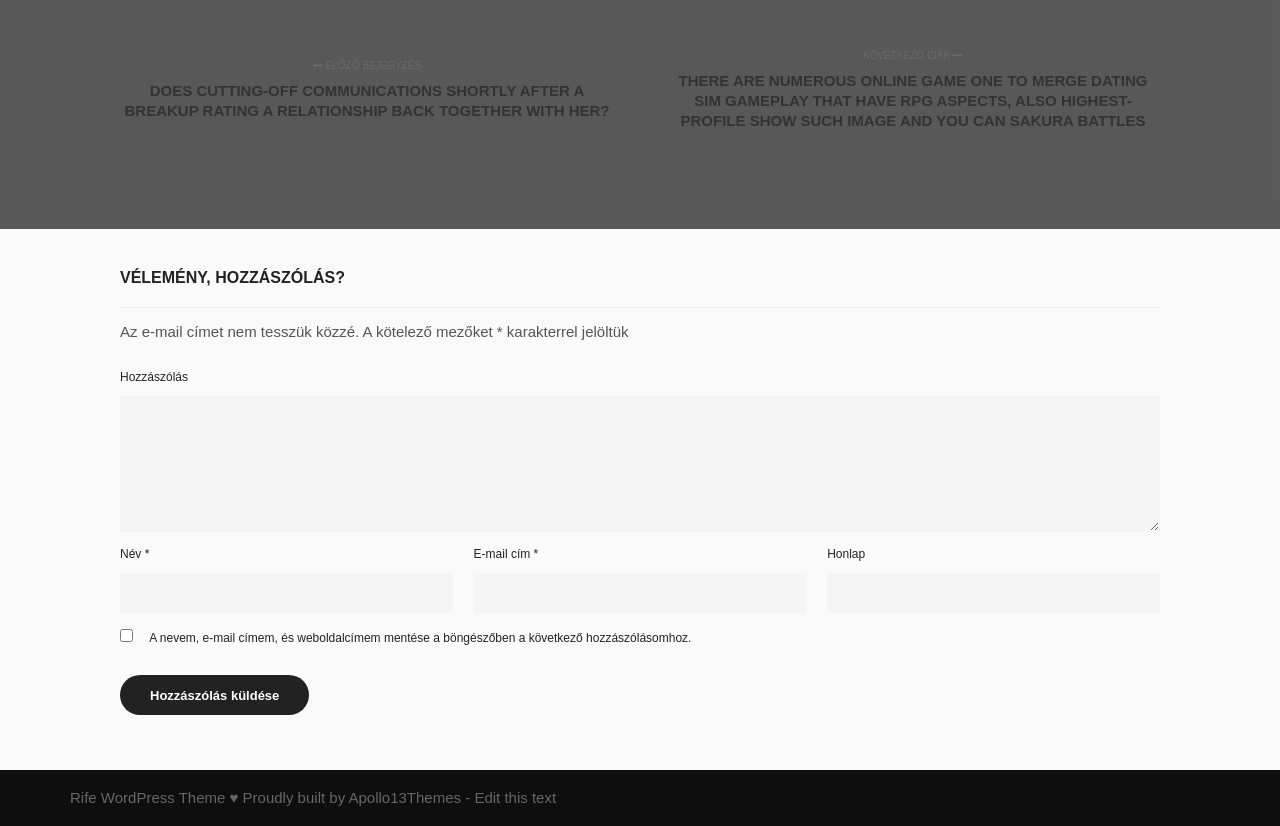Show the bounding box coordinates of the element that should be clicked to complete the task: "Click on the previous article link".

[0.094, 0.035, 0.5, 0.204]